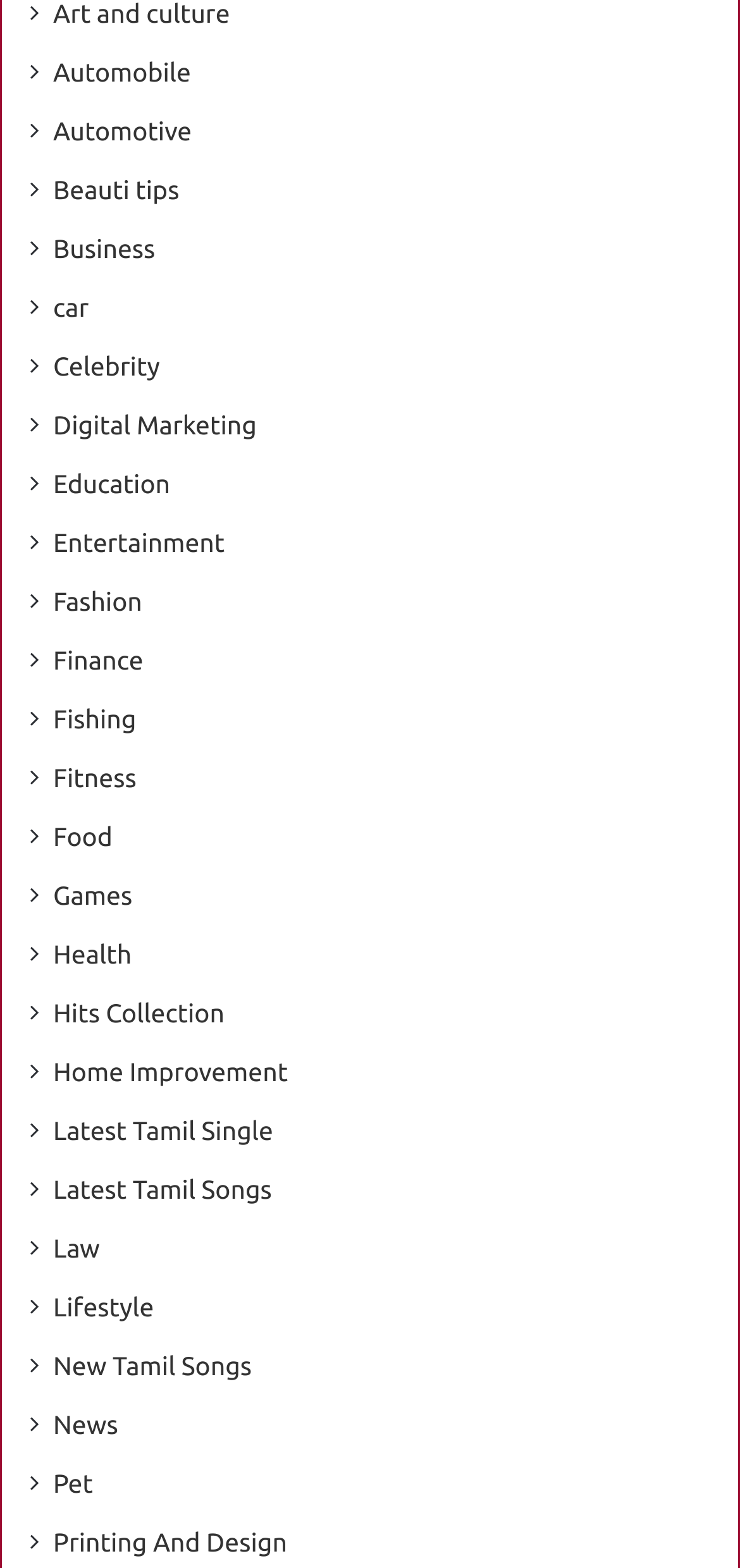Please locate the bounding box coordinates of the element that needs to be clicked to achieve the following instruction: "View Latest Tamil Songs". The coordinates should be four float numbers between 0 and 1, i.e., [left, top, right, bottom].

[0.072, 0.747, 0.367, 0.772]